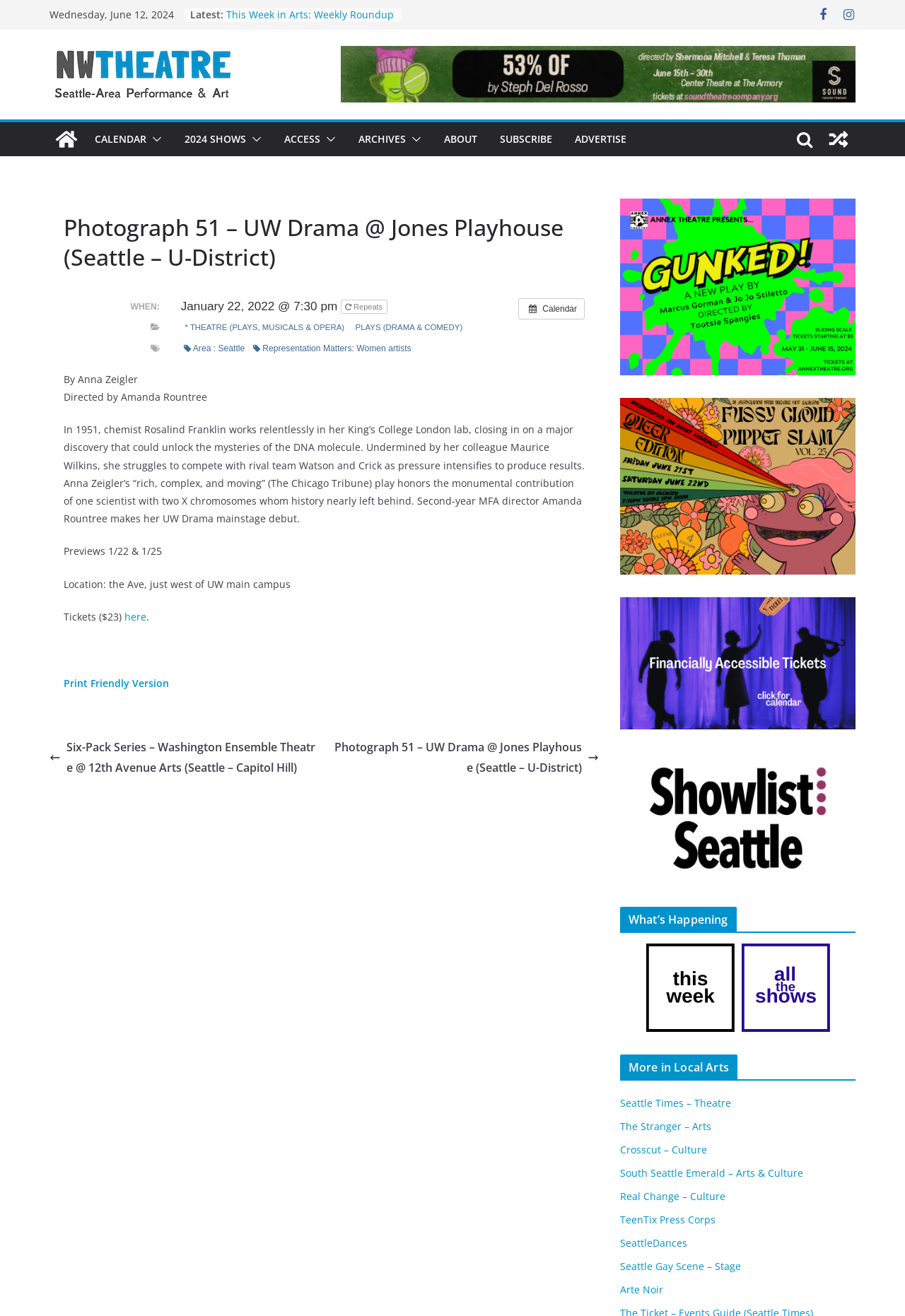Specify the bounding box coordinates of the element's region that should be clicked to achieve the following instruction: "Get tickets". The bounding box coordinates consist of four float numbers between 0 and 1, in the format [left, top, right, bottom].

[0.138, 0.463, 0.162, 0.474]